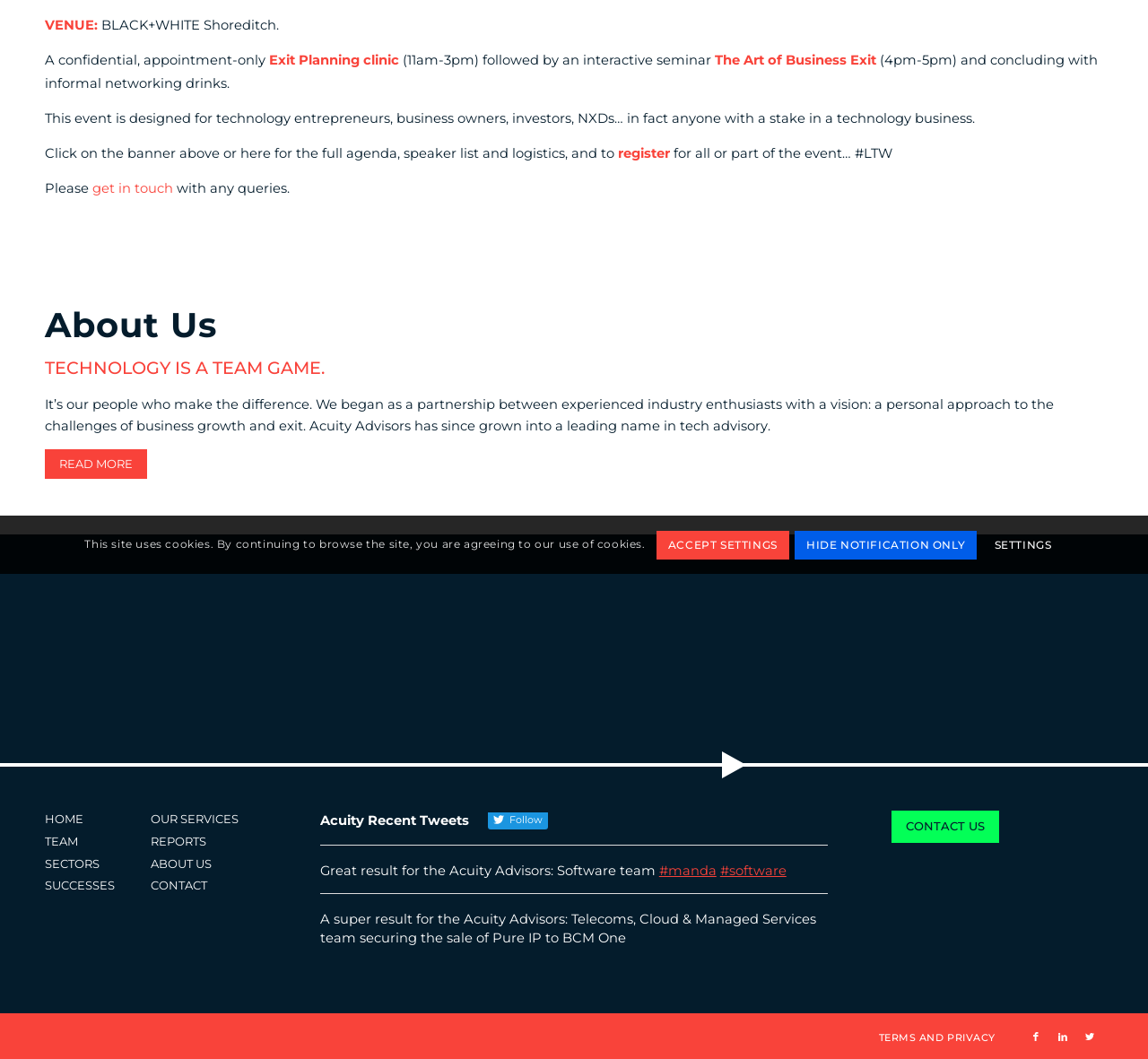Identify the bounding box coordinates for the UI element described as follows: Home. Use the format (top-left x, top-left y, bottom-right x, bottom-right y) and ensure all values are floating point numbers between 0 and 1.

[0.039, 0.763, 0.131, 0.784]